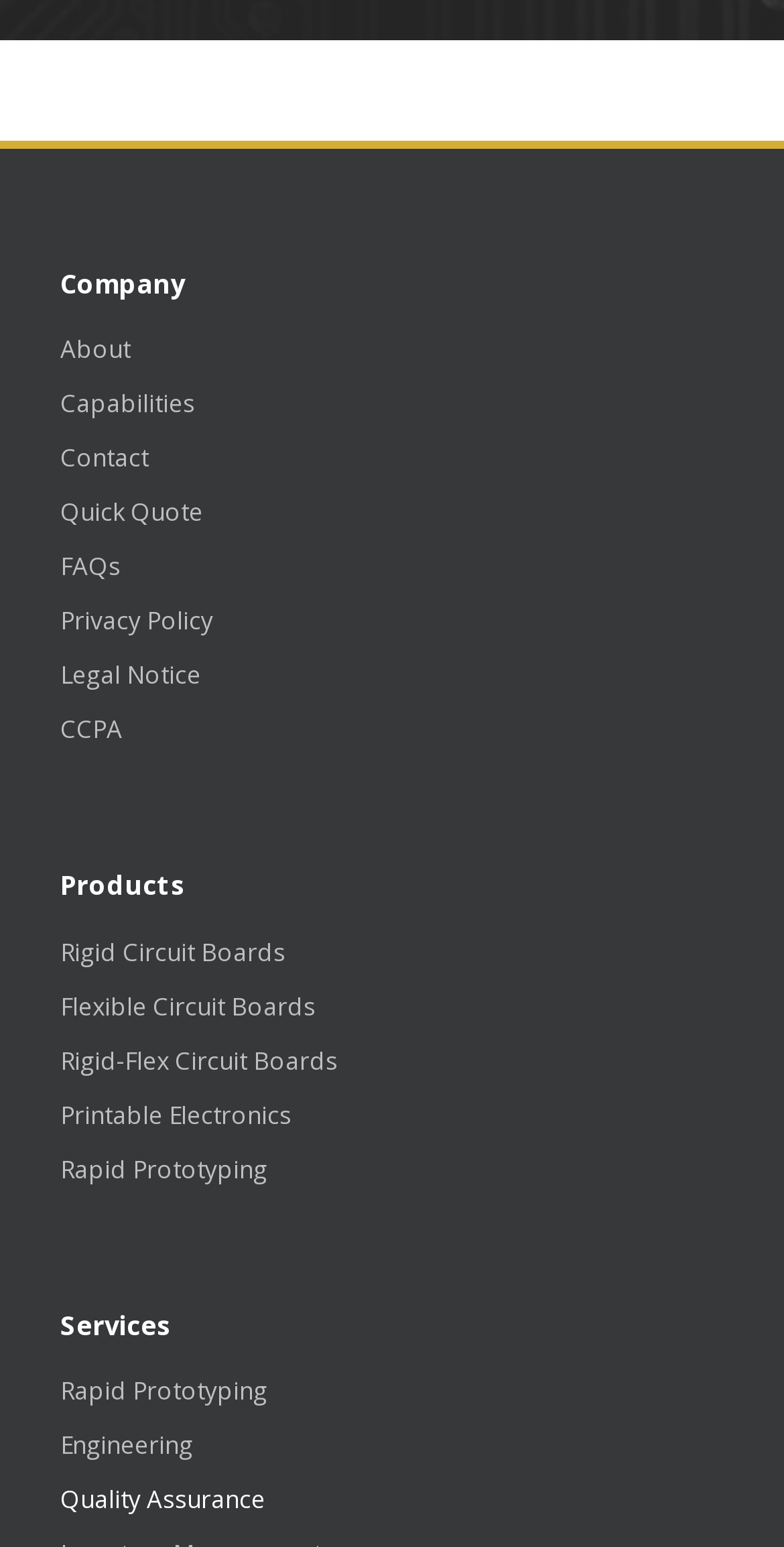Locate the bounding box coordinates of the element that needs to be clicked to carry out the instruction: "click on About". The coordinates should be given as four float numbers ranging from 0 to 1, i.e., [left, top, right, bottom].

[0.077, 0.219, 0.897, 0.234]